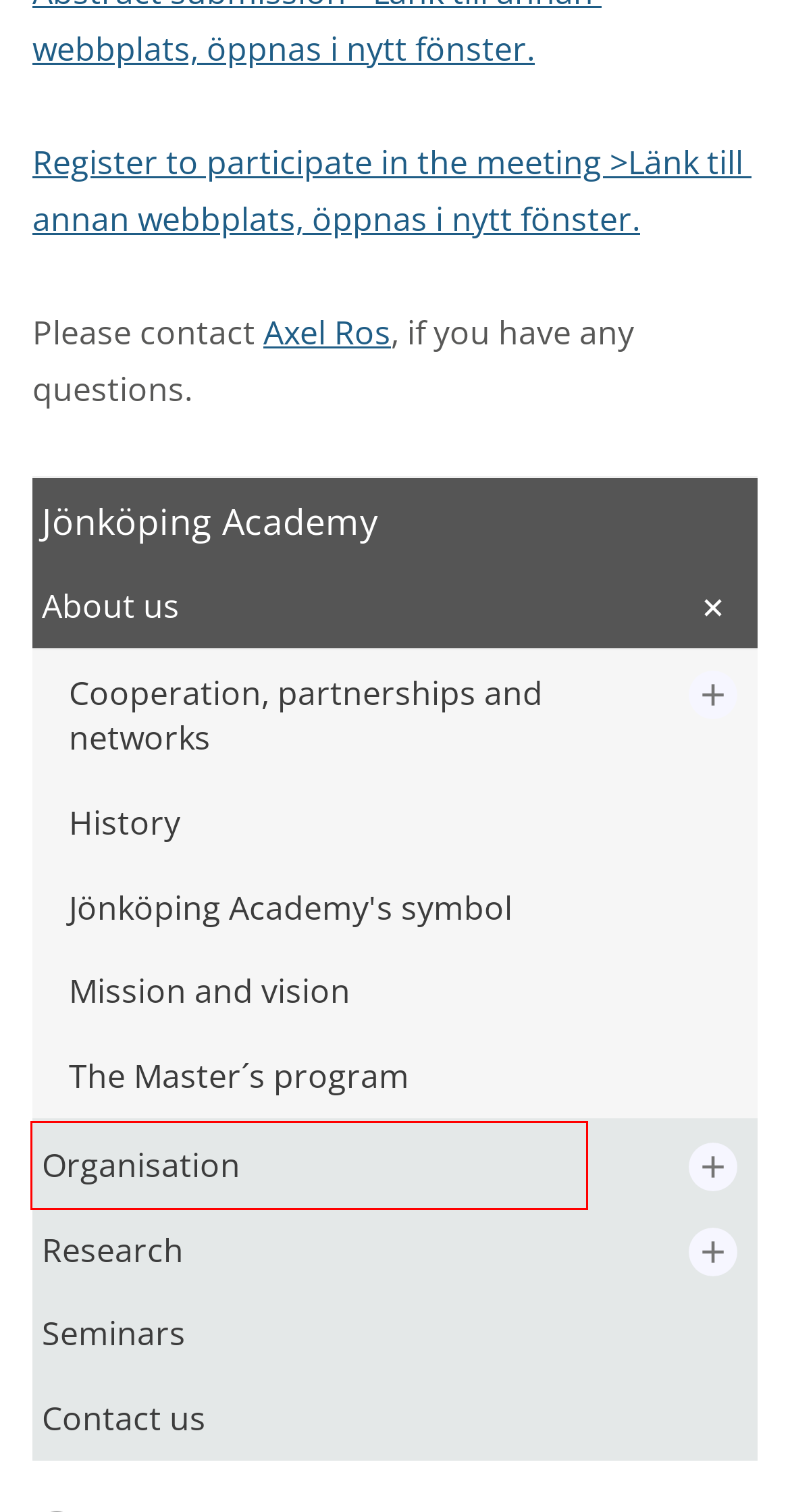You are given a webpage screenshot where a red bounding box highlights an element. Determine the most fitting webpage description for the new page that loads after clicking the element within the red bounding box. Here are the candidates:
A. History - Jönköping Academy - Jönköping University
B. About us - Jönköping Academy - Jönköping University
C. Improvement Science Day
D. Cooperation, partnerships and networks - Jönköping Academy - Jönköping University
E. Jönköping Academy's symbol - Jönköping Academy - Jönköping University
F. The Master´s program - Jönköping Academy - Jönköping University
G. Contact us - Jönköping Academy - Jönköping University
H. Organisation - Jönköping Academy - Jönköping University

H